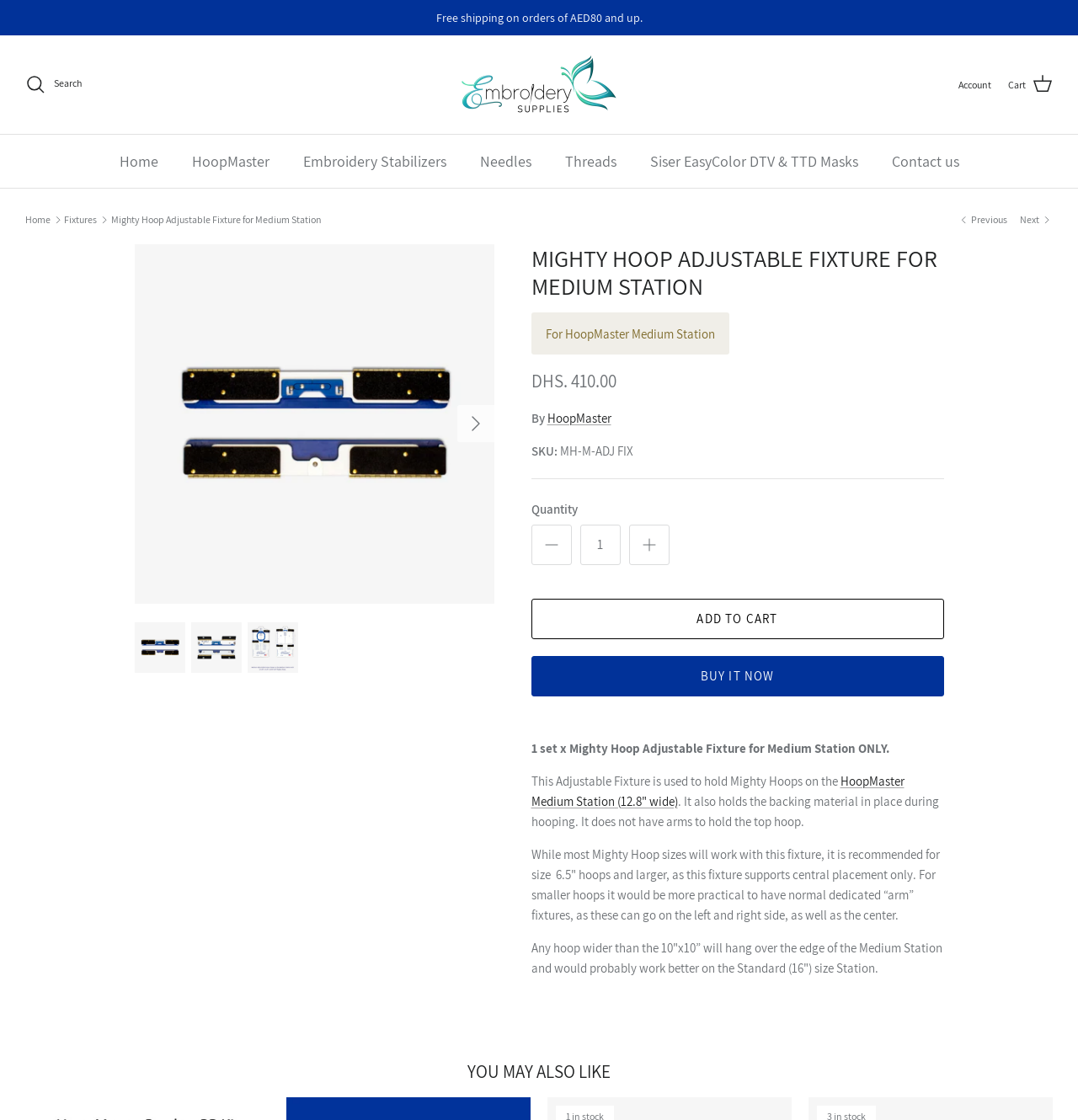What is the purpose of the Adjustable Fixture?
Please respond to the question thoroughly and include all relevant details.

The Adjustable Fixture is used to hold Mighty Hoops on the HoopMaster Medium Station, and it also holds the backing material in place during hooping.